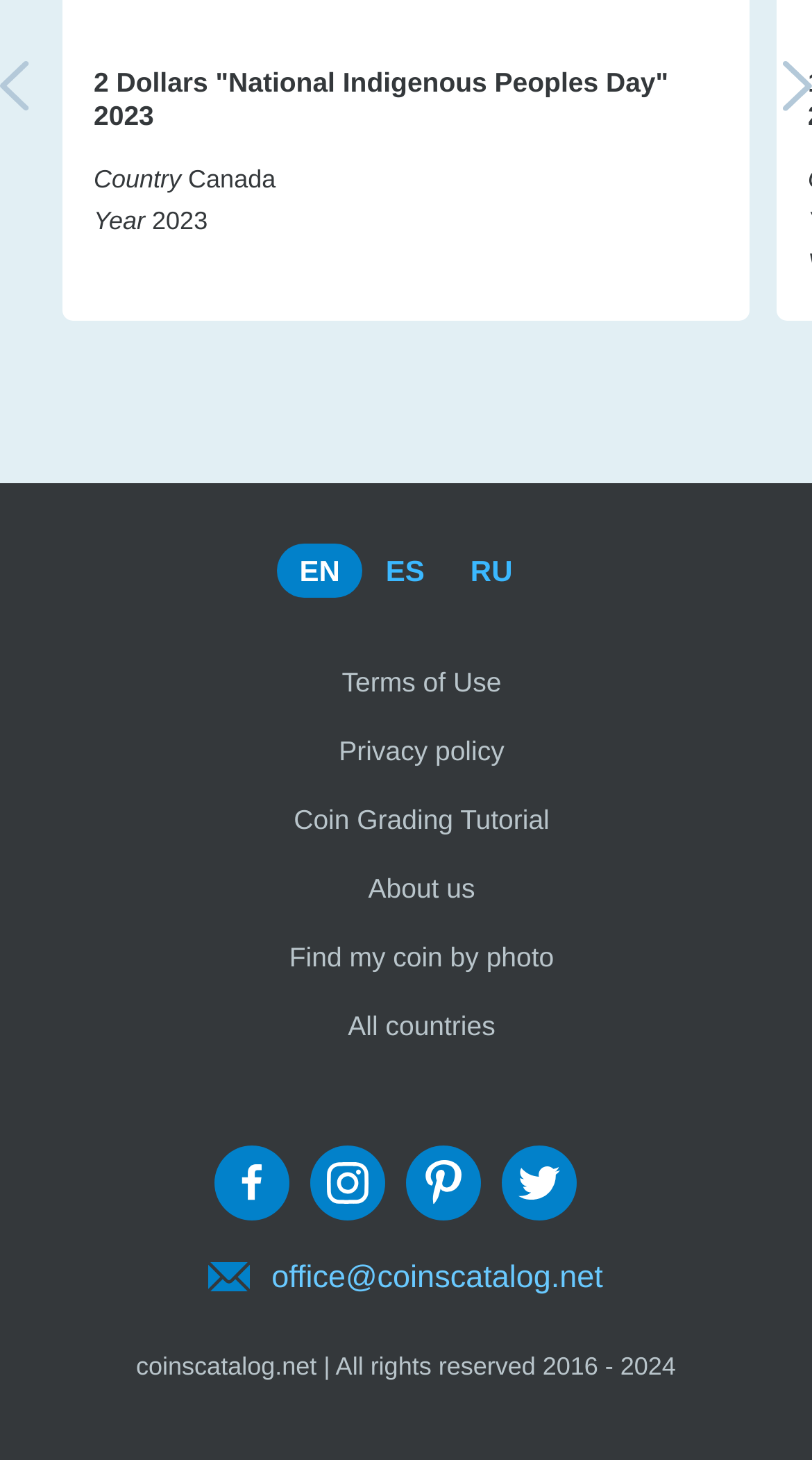Respond with a single word or phrase for the following question: 
What languages are available on this website?

EN, ES, RU